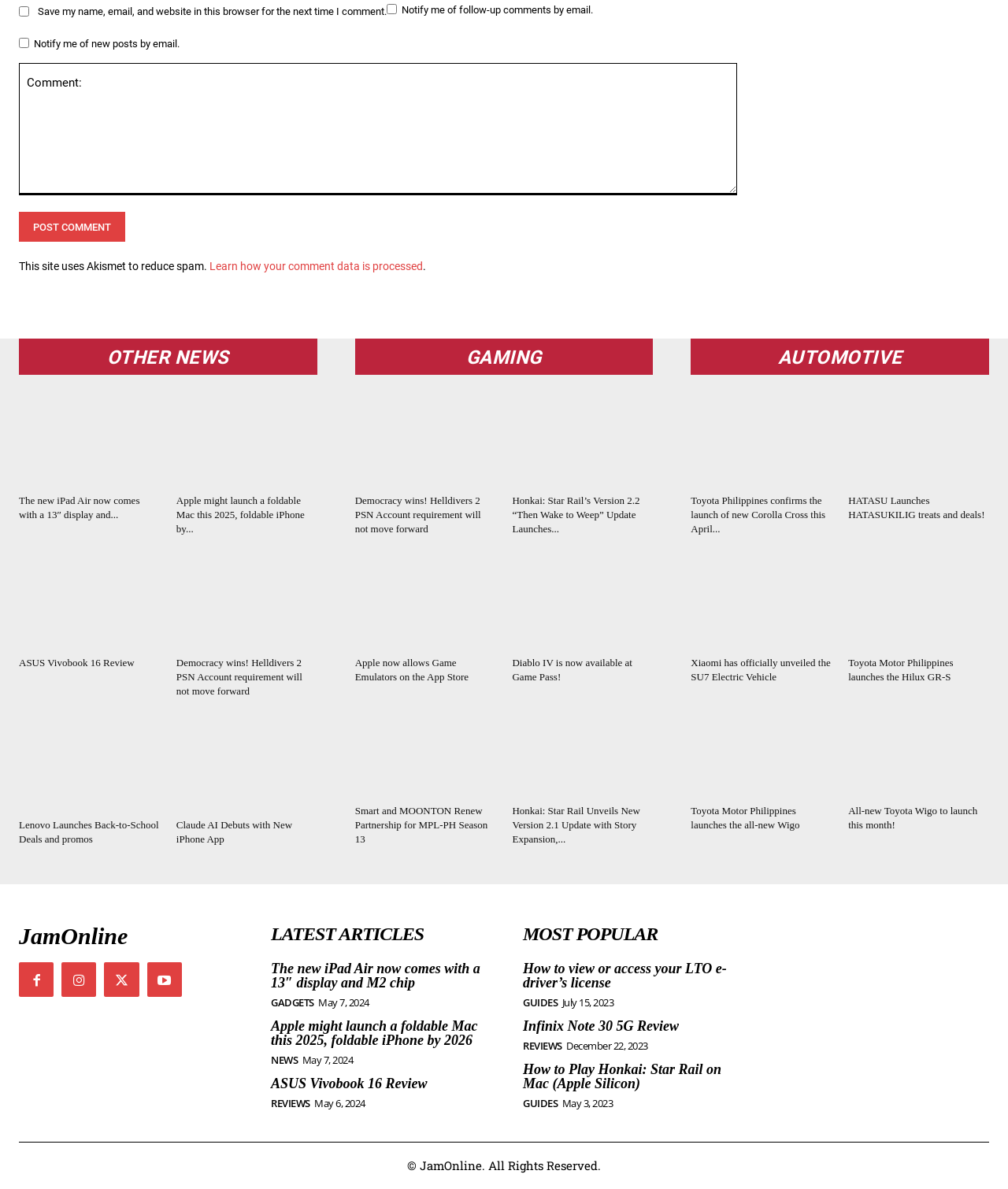Determine the bounding box coordinates of the clickable area required to perform the following instruction: "Explore the Lenovo Launches Back-to-School Deals and promos". The coordinates should be represented as four float numbers between 0 and 1: [left, top, right, bottom].

[0.019, 0.602, 0.158, 0.684]